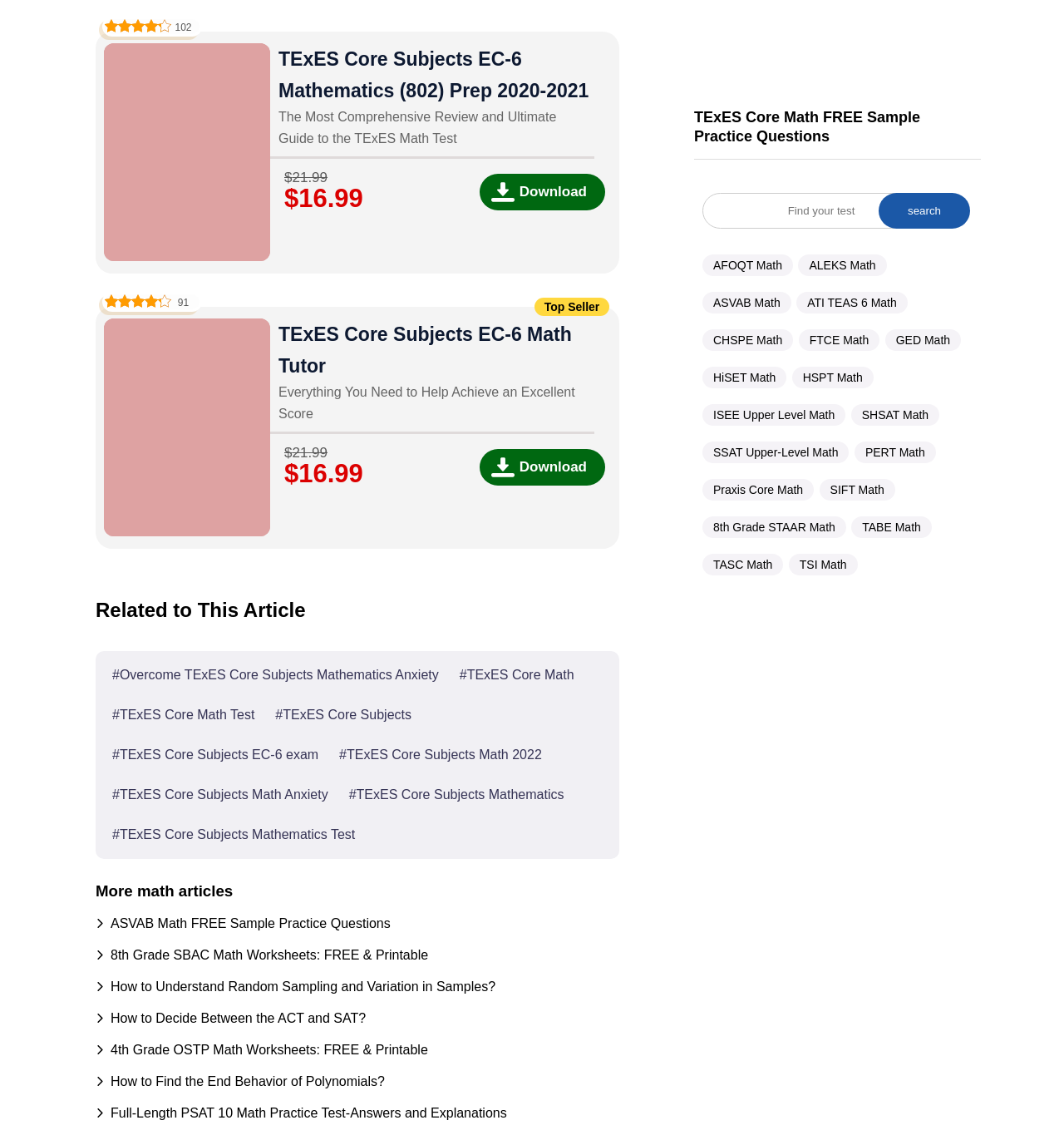Kindly provide the bounding box coordinates of the section you need to click on to fulfill the given instruction: "Download TExES Core Subjects EC-6 Mathematics (802) Prep 2020-2021".

[0.451, 0.153, 0.569, 0.185]